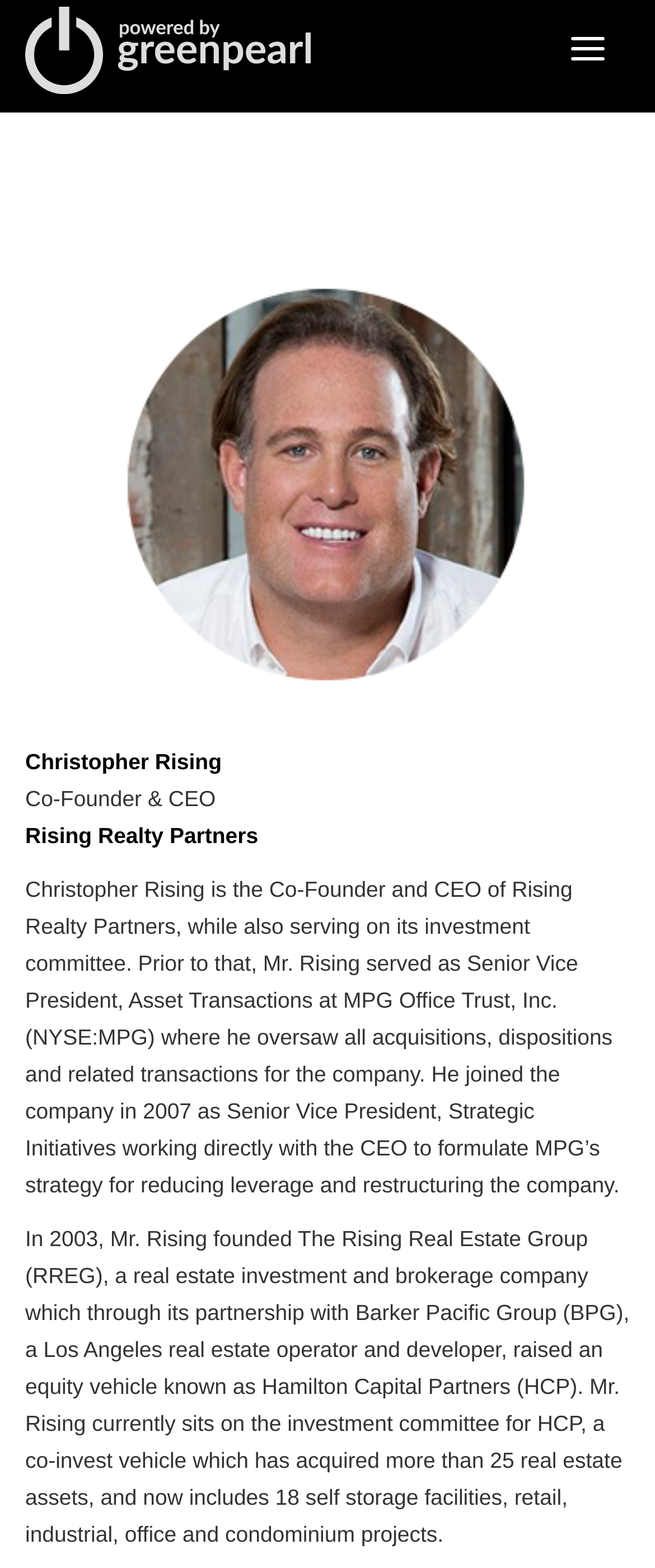From the element description parent_node: SUBSCRIBE title="KrASIA Homepage", predict the bounding box coordinates of the UI element. The coordinates must be specified in the format (top-left x, top-left y, bottom-right x, bottom-right y) and should be within the 0 to 1 range.

None